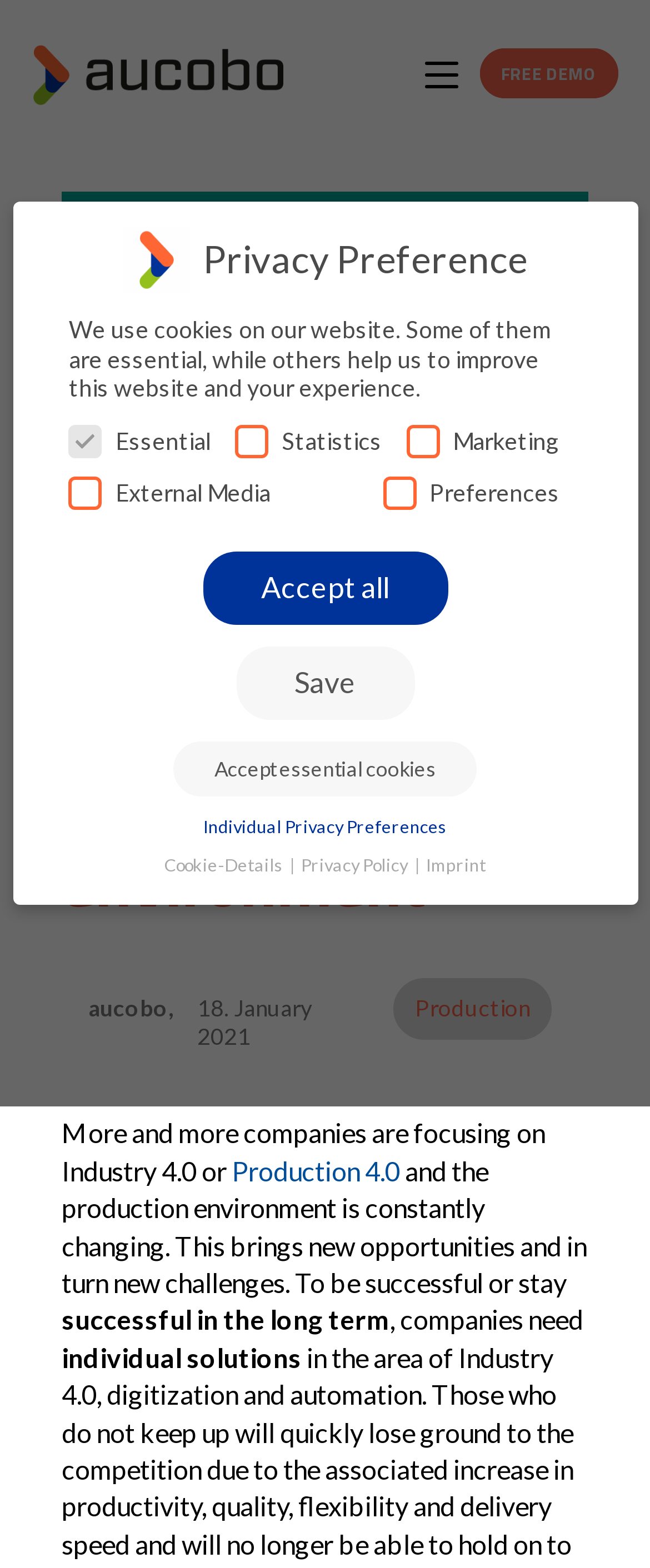From the webpage screenshot, predict the bounding box coordinates (top-left x, top-left y, bottom-right x, bottom-right y) for the UI element described here: parent_node: Marketing name="cookieGroup[]" value="marketing"

[0.861, 0.268, 0.902, 0.285]